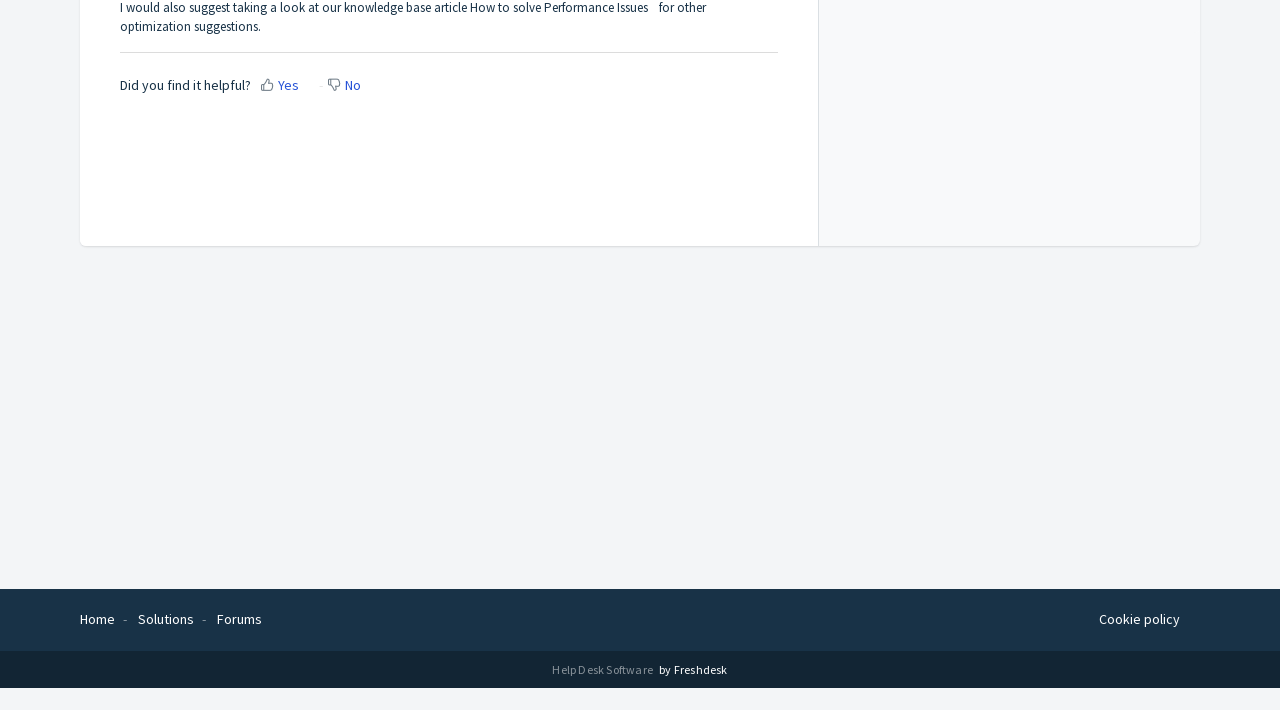Identify the bounding box coordinates of the HTML element based on this description: "Cookie policy".

[0.859, 0.857, 0.922, 0.888]